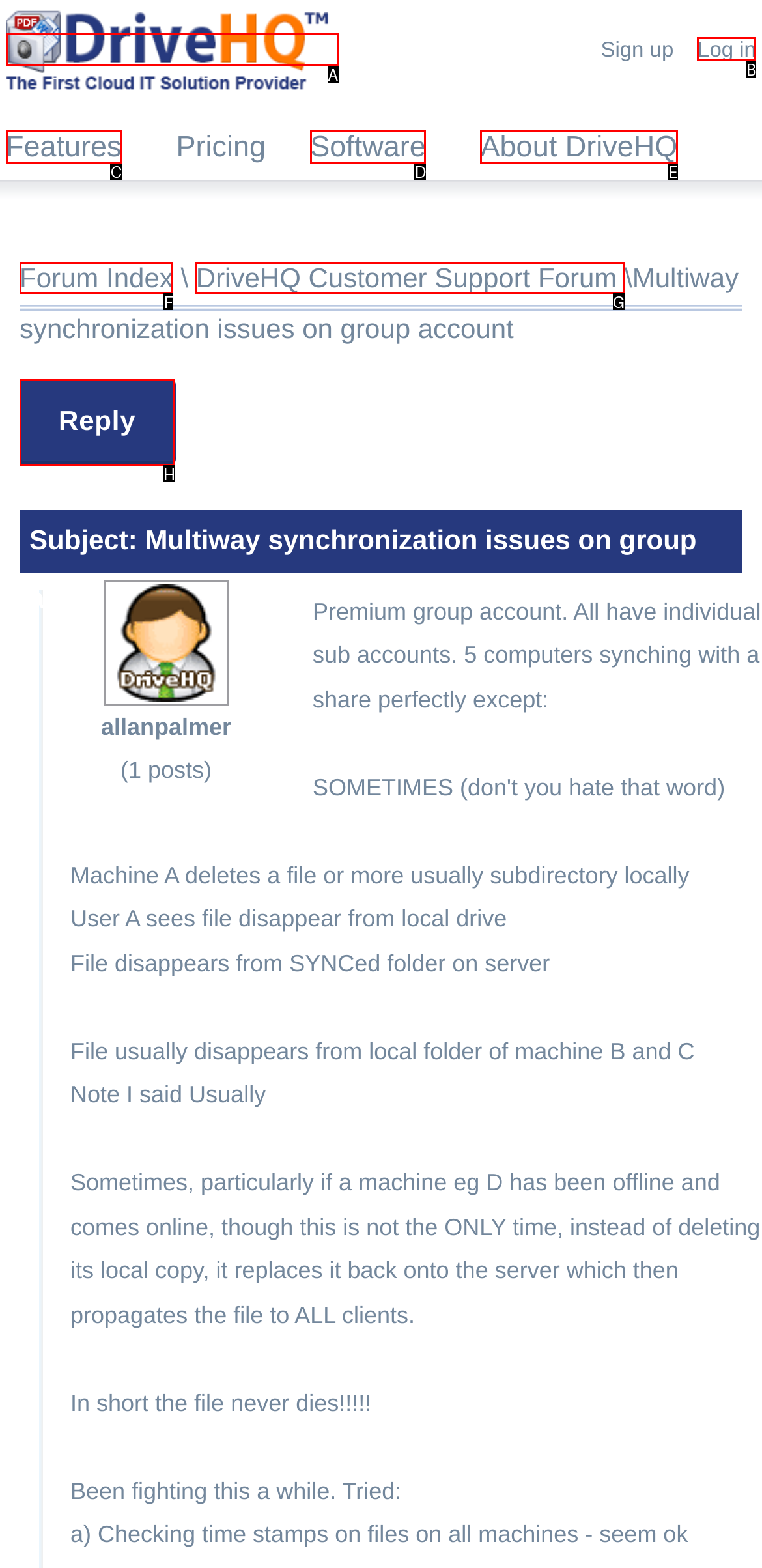Find the appropriate UI element to complete the task: switch to deutsch. Indicate your choice by providing the letter of the element.

None